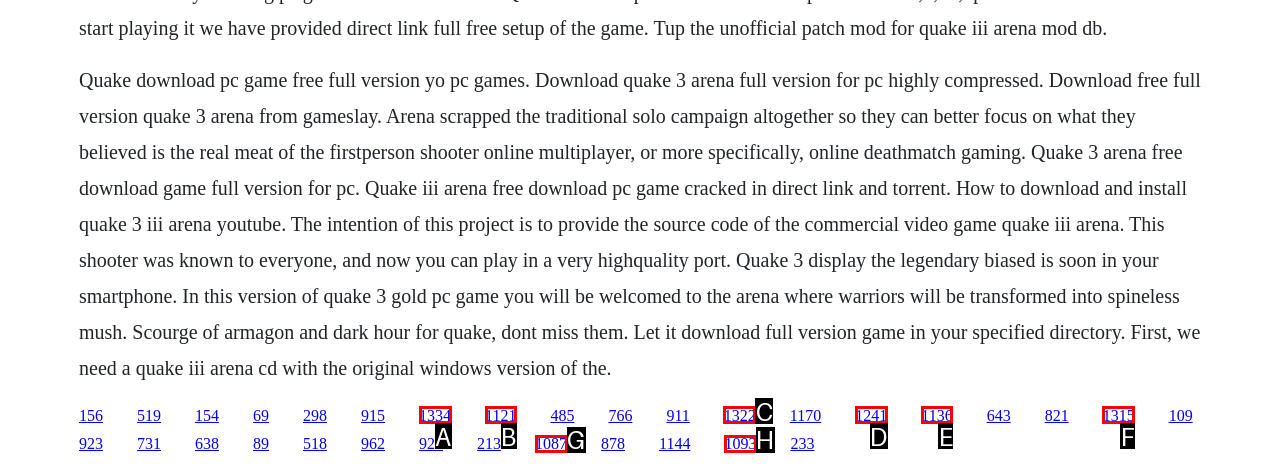Choose the HTML element that corresponds to the description: 1093
Provide the answer by selecting the letter from the given choices.

H